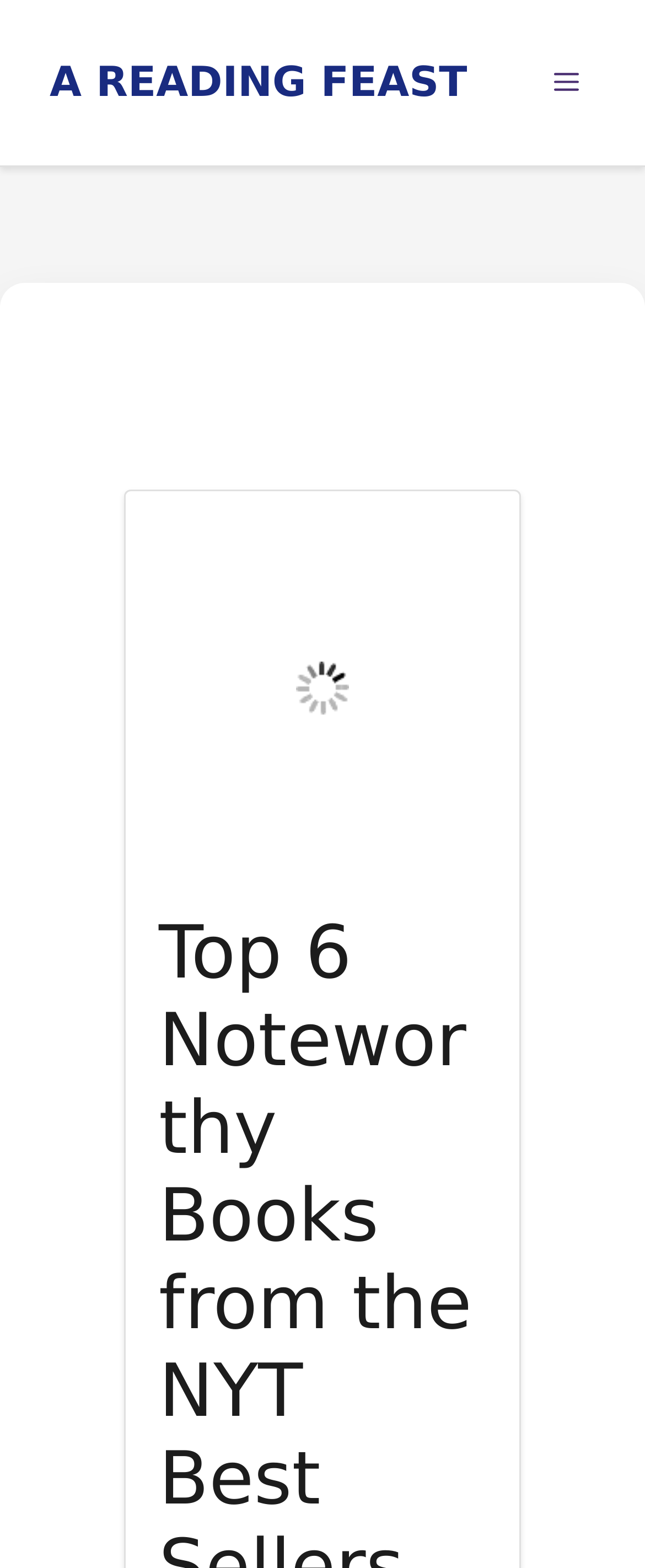Give the bounding box coordinates for the element described as: "a reading feast".

[0.077, 0.037, 0.724, 0.068]